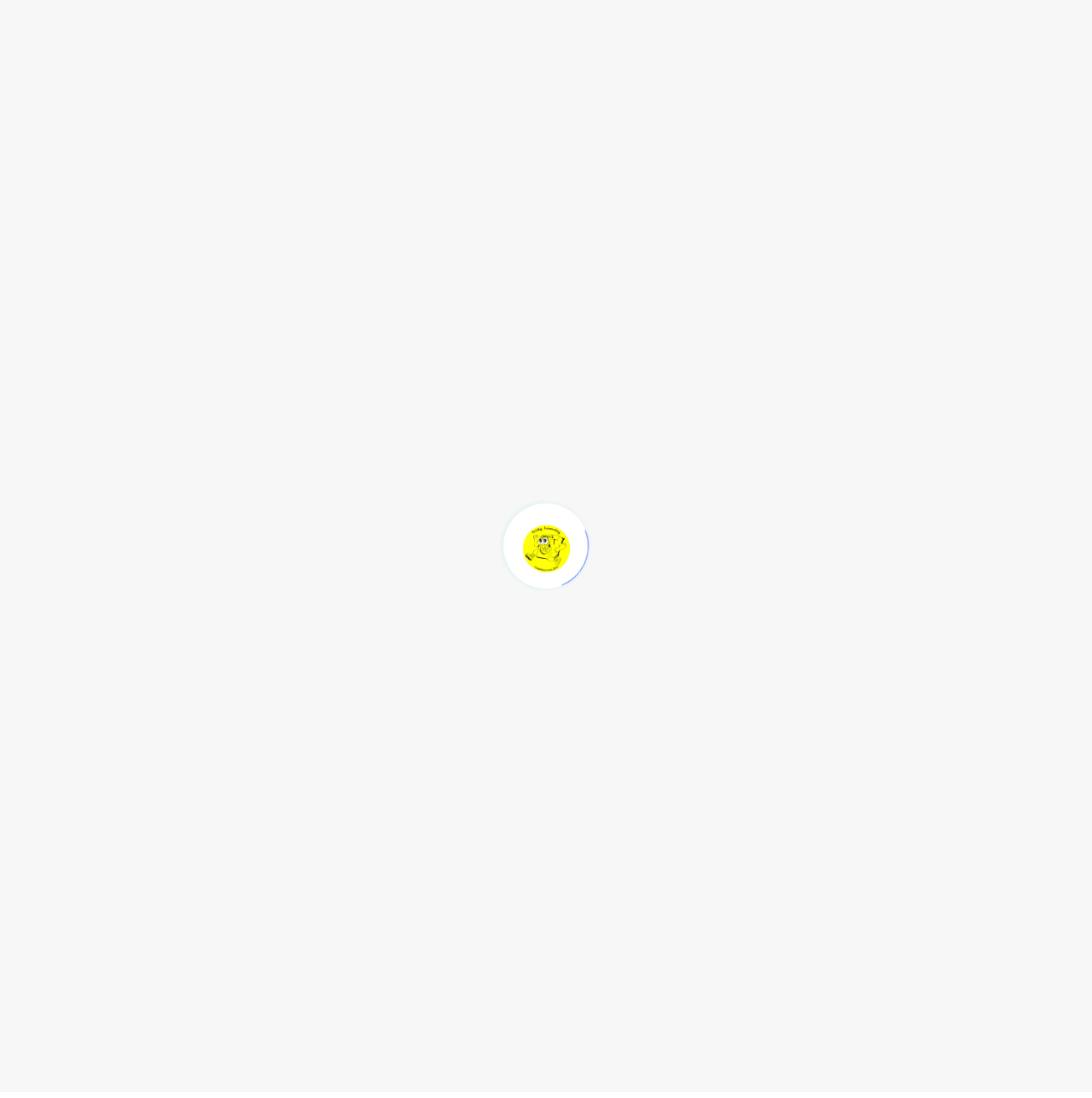Given the description title="Go to Top", predict the bounding box coordinates of the UI element. Ensure the coordinates are in the format (top-left x, top-left y, bottom-right x, bottom-right y) and all values are between 0 and 1.

[0.938, 0.887, 0.974, 0.926]